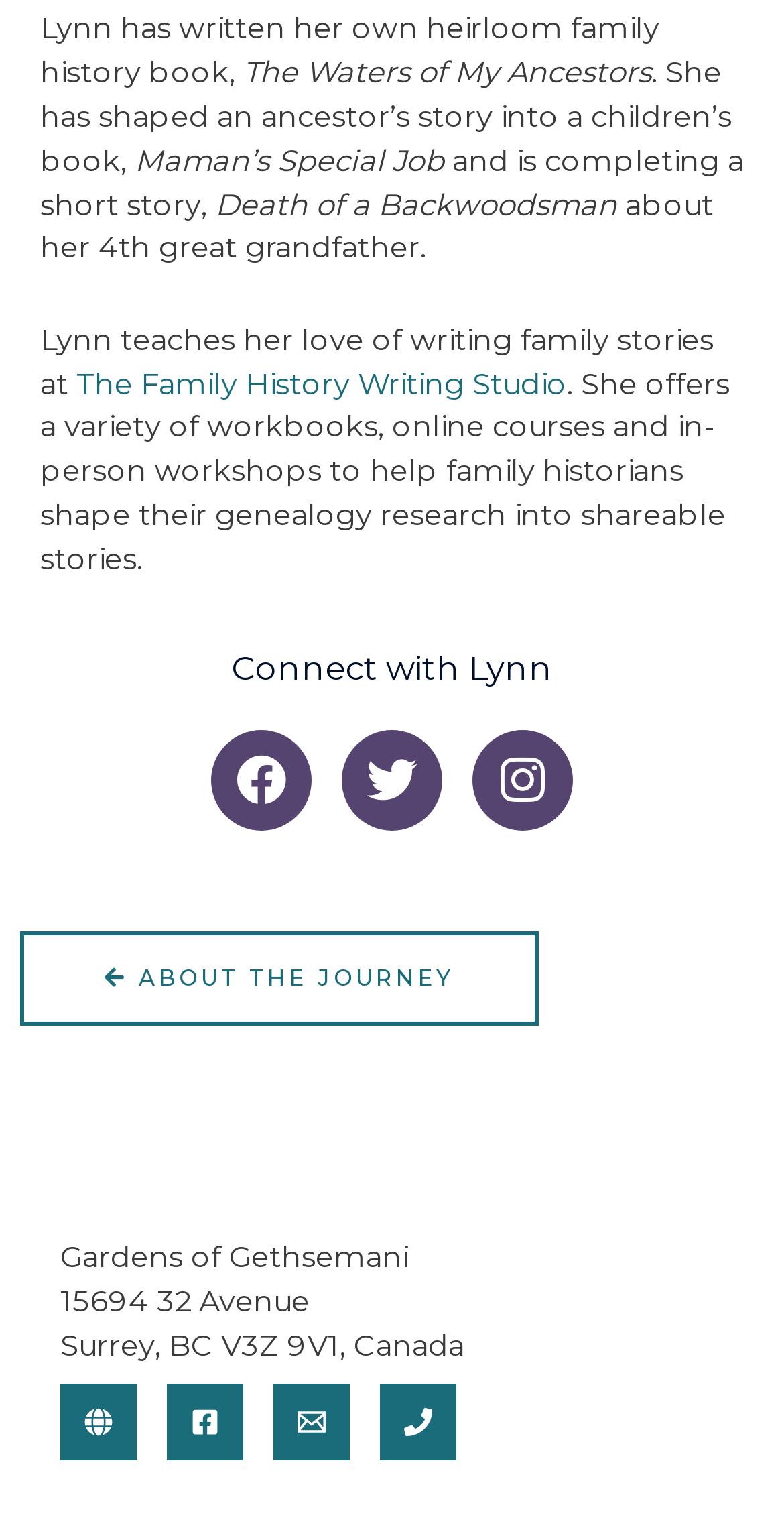Where is Gardens of Gethsemani located?
Look at the image and respond with a one-word or short-phrase answer.

Surrey, BC V3Z 9V1, Canada